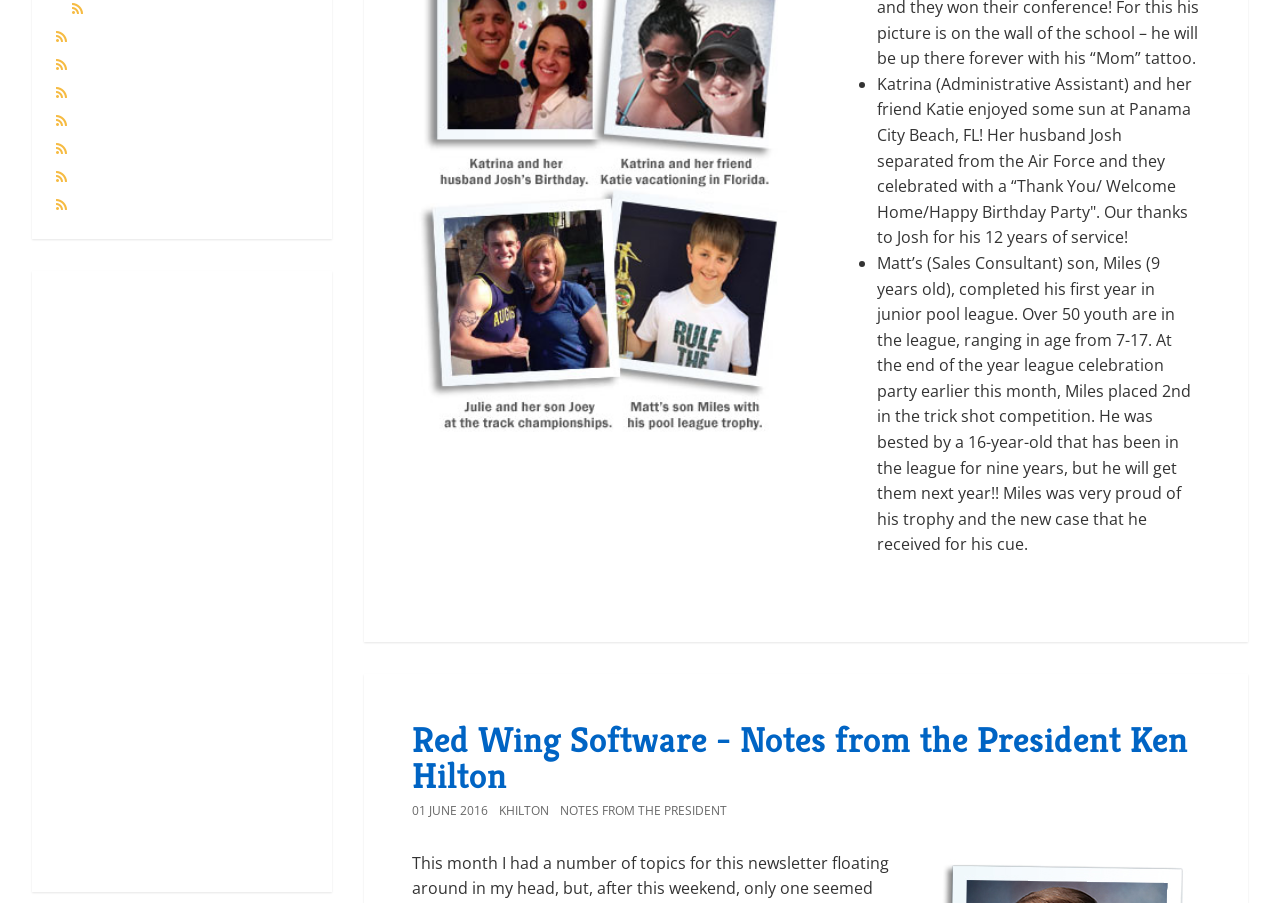Find the bounding box coordinates for the area that must be clicked to perform this action: "Click on Marketing".

[0.059, 0.03, 0.134, 0.051]